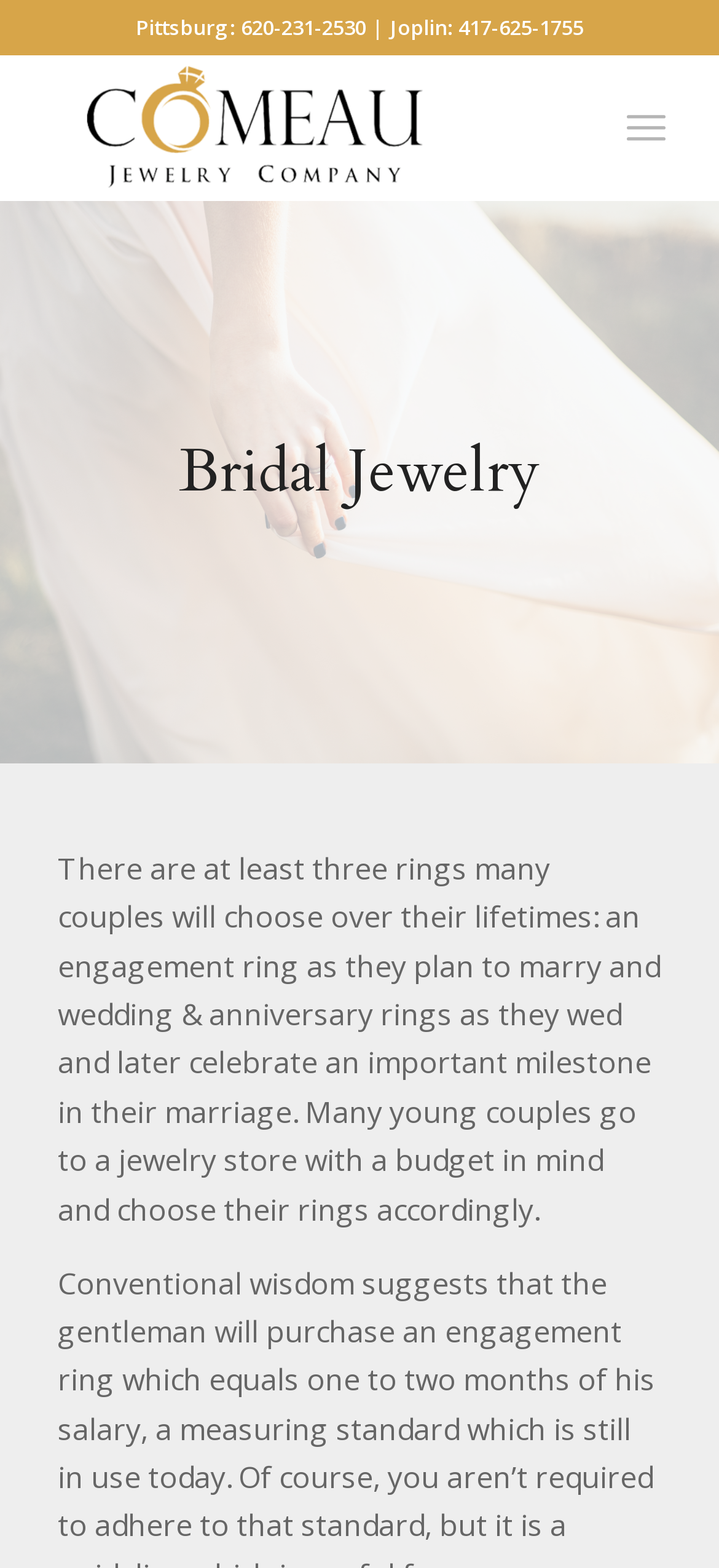Answer the following query concisely with a single word or phrase:
How many rings do couples typically choose over their lifetimes?

Three